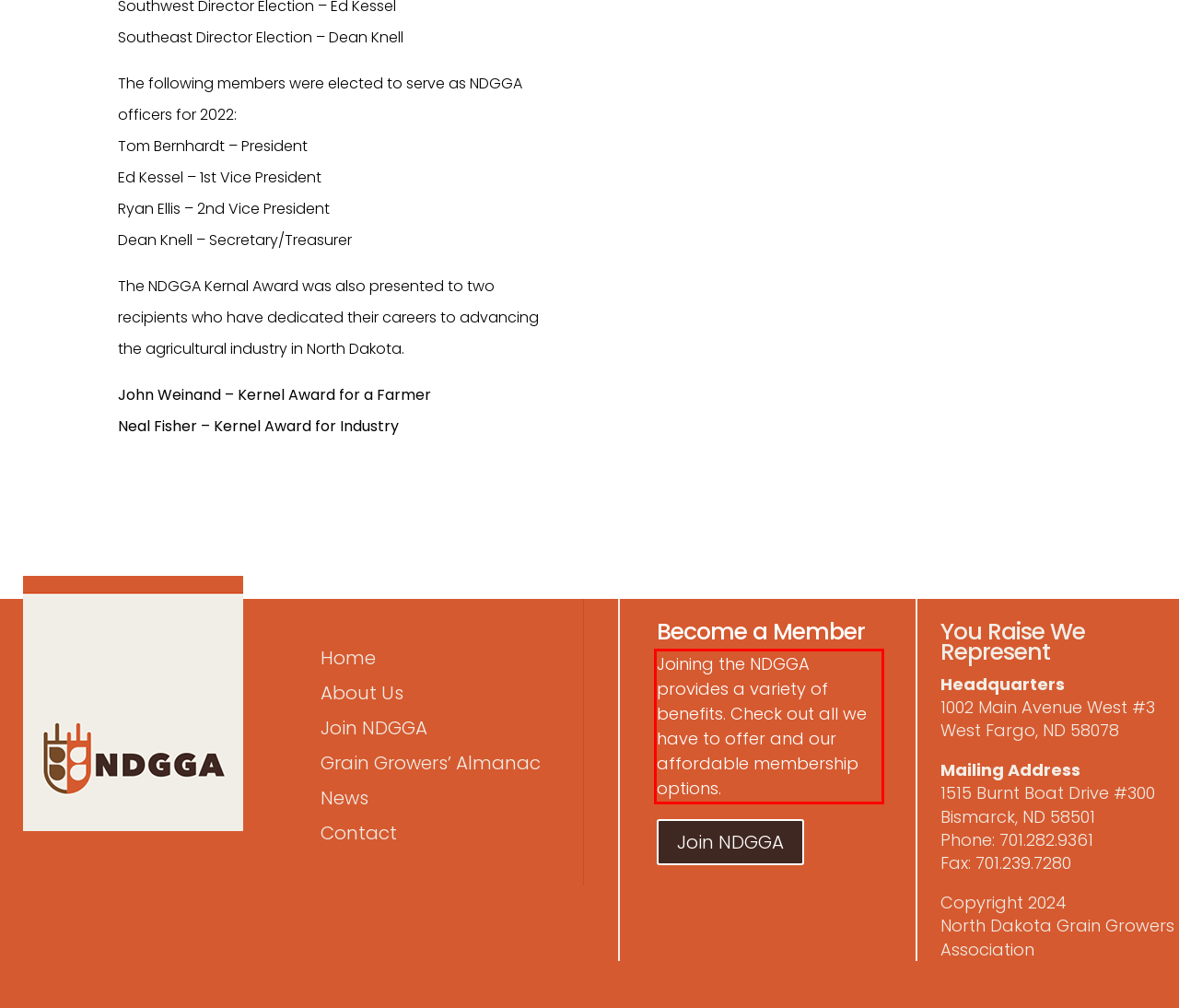Review the screenshot of the webpage and recognize the text inside the red rectangle bounding box. Provide the extracted text content.

Joining the NDGGA provides a variety of benefits. Check out all we have to offer and our affordable membership options.